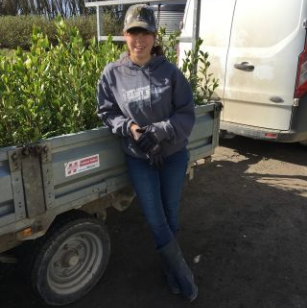What is the woman's facial expression?
Refer to the image and provide a detailed answer to the question.

The woman in the image is smiling naturally at the camera, conveying a sense of confidence and joy, which is reflective of her role in a farm or horticultural environment and her connection to nature.